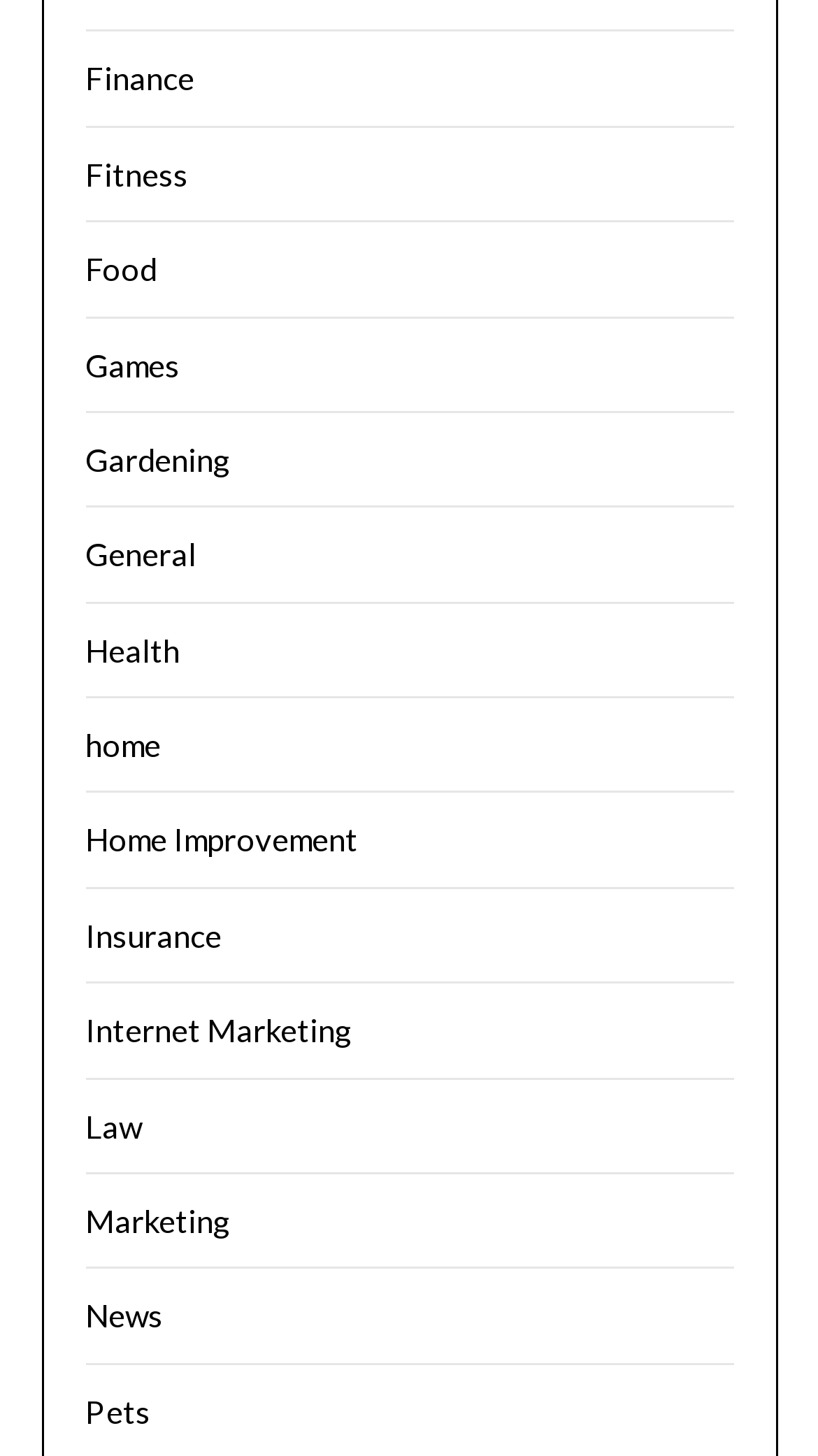Given the content of the image, can you provide a detailed answer to the question?
Is there a category for Sports?

I examined the list of links and did not find a category named 'Sports'. Although there is a category named 'Fitness', it is not exactly the same as 'Sports', so I concluded that there is no category specifically for Sports.